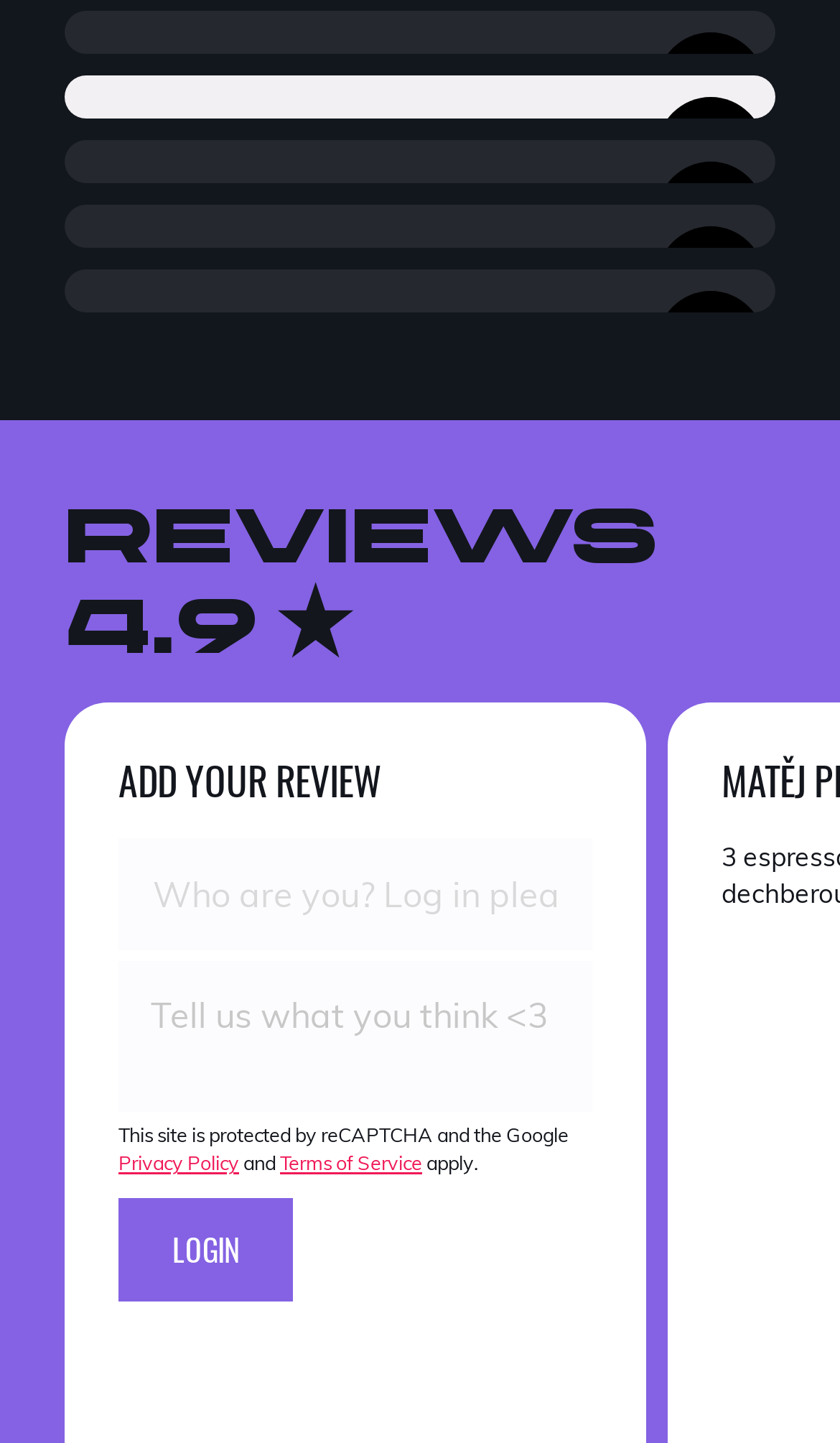Determine the coordinates of the bounding box for the clickable area needed to execute this instruction: "Click READ MORE".

[0.462, 0.161, 0.974, 0.249]